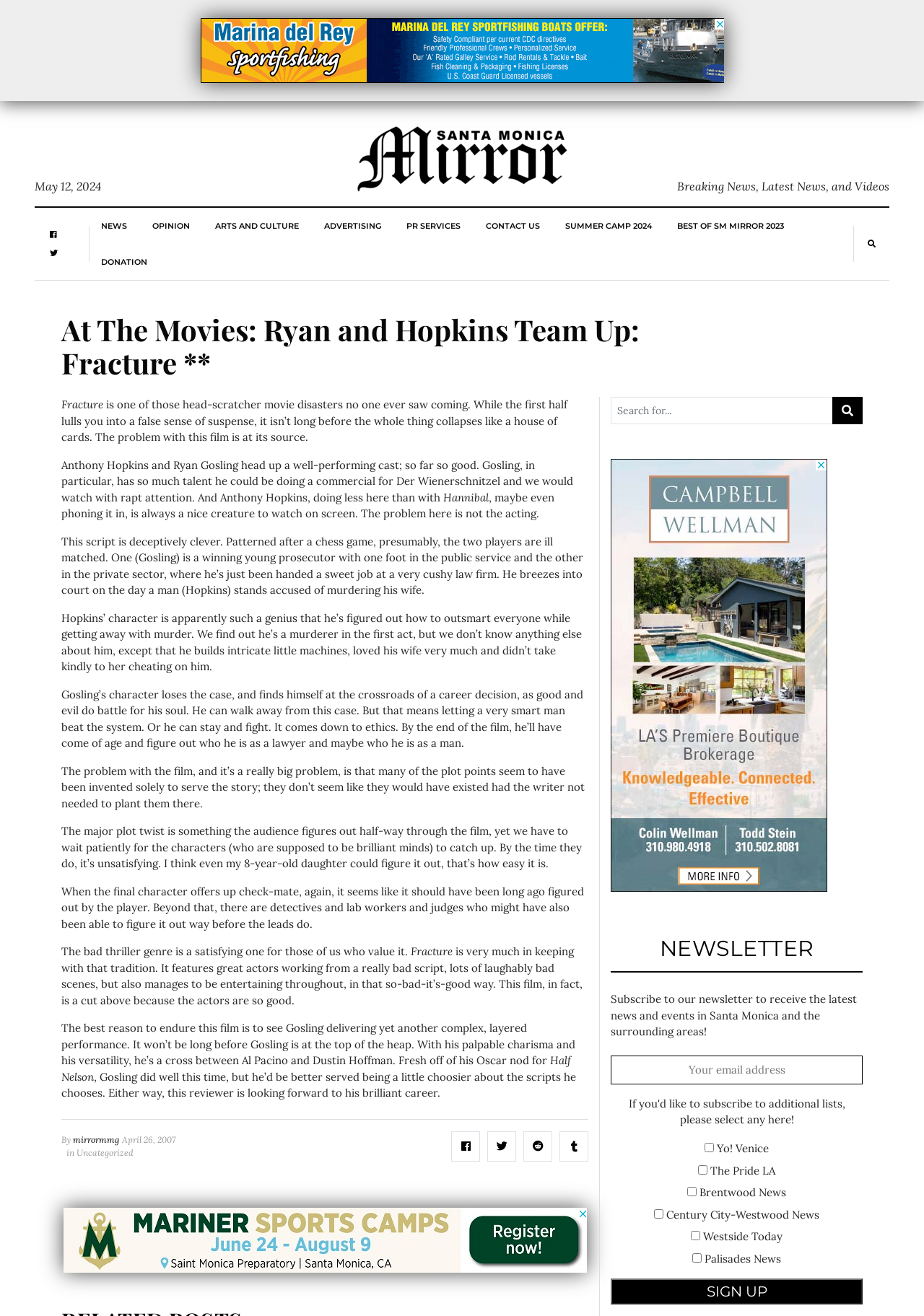From the image, can you give a detailed response to the question below:
Who are the main actors in the movie Fracture?

I found the names of the main actors by reading the article, which mentions that 'Anthony Hopkins and Ryan Gosling head up a well-performing cast'.